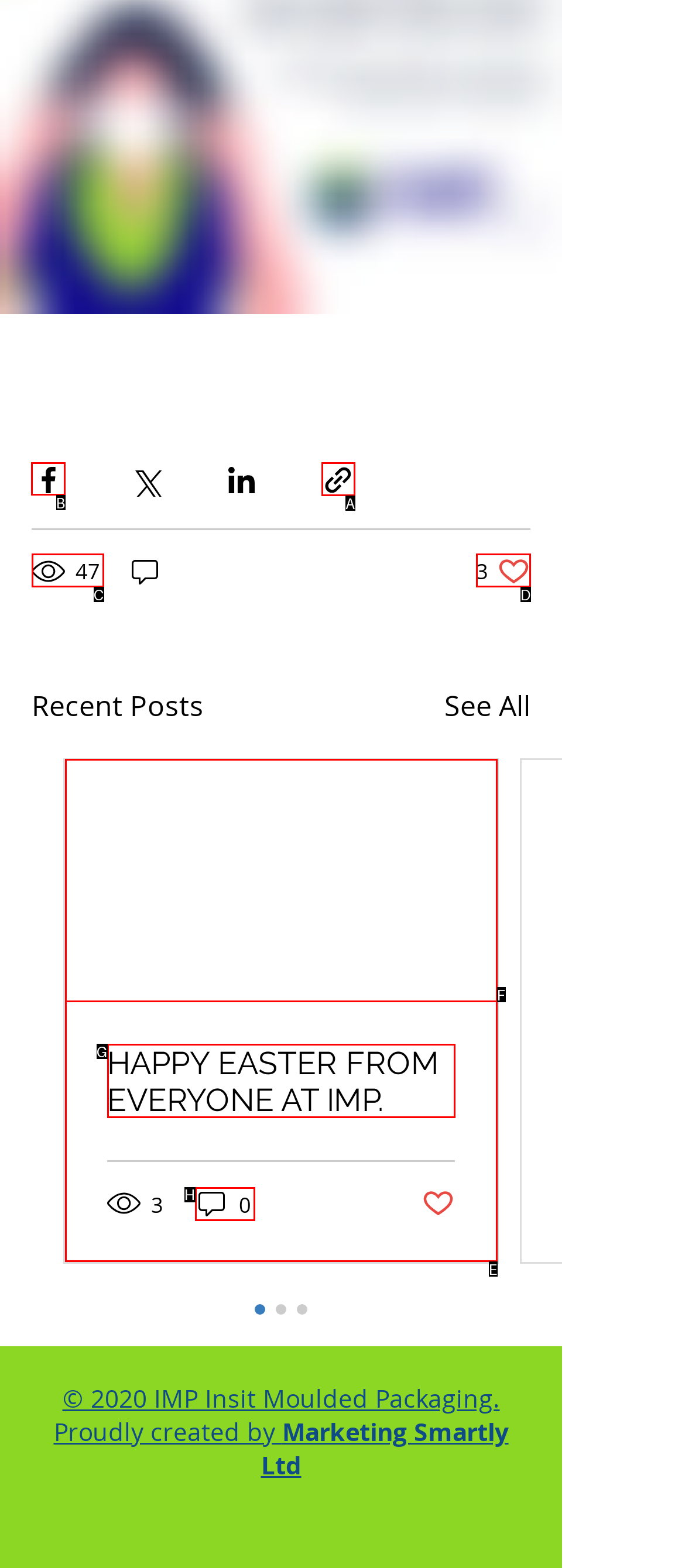Select the appropriate HTML element to click for the following task: Share via Facebook
Answer with the letter of the selected option from the given choices directly.

B